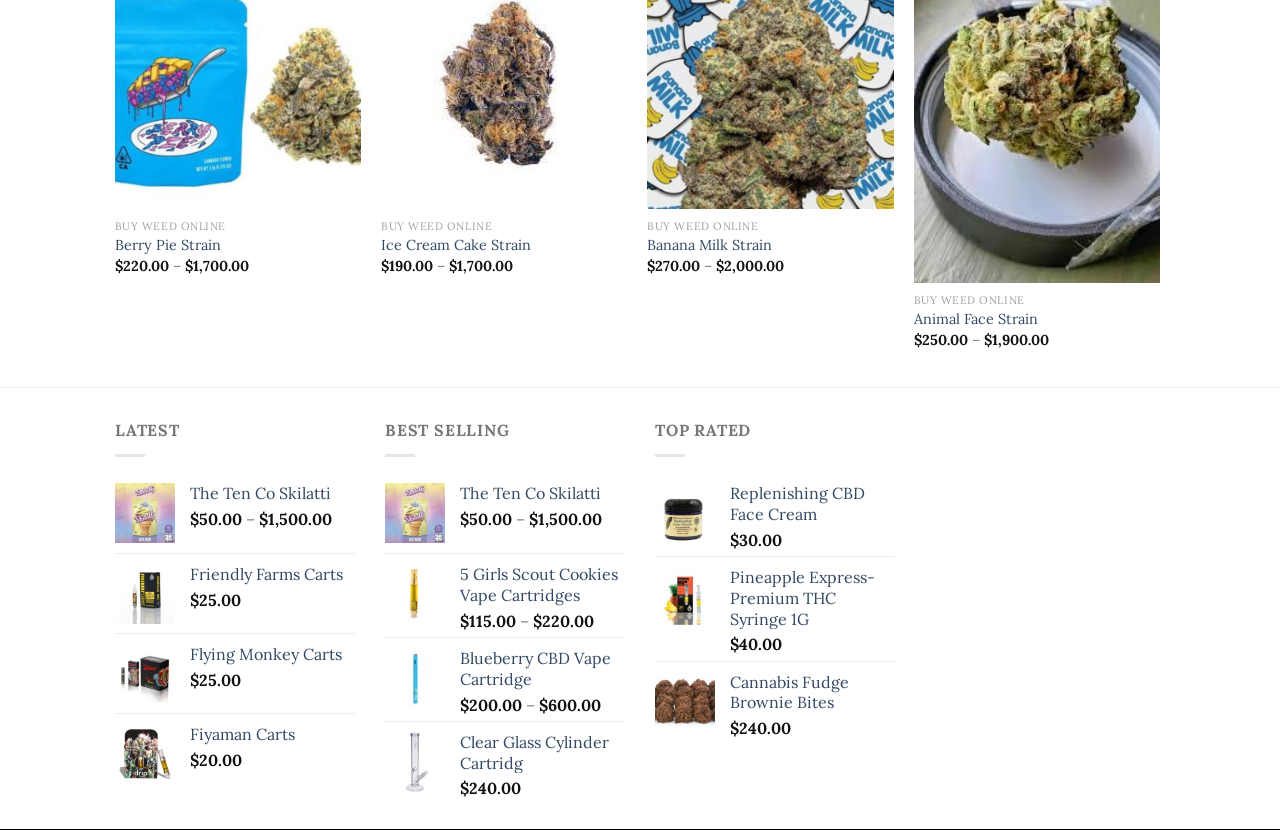How many products are listed under the 'LATEST' category?
Answer the question with a single word or phrase by looking at the picture.

4